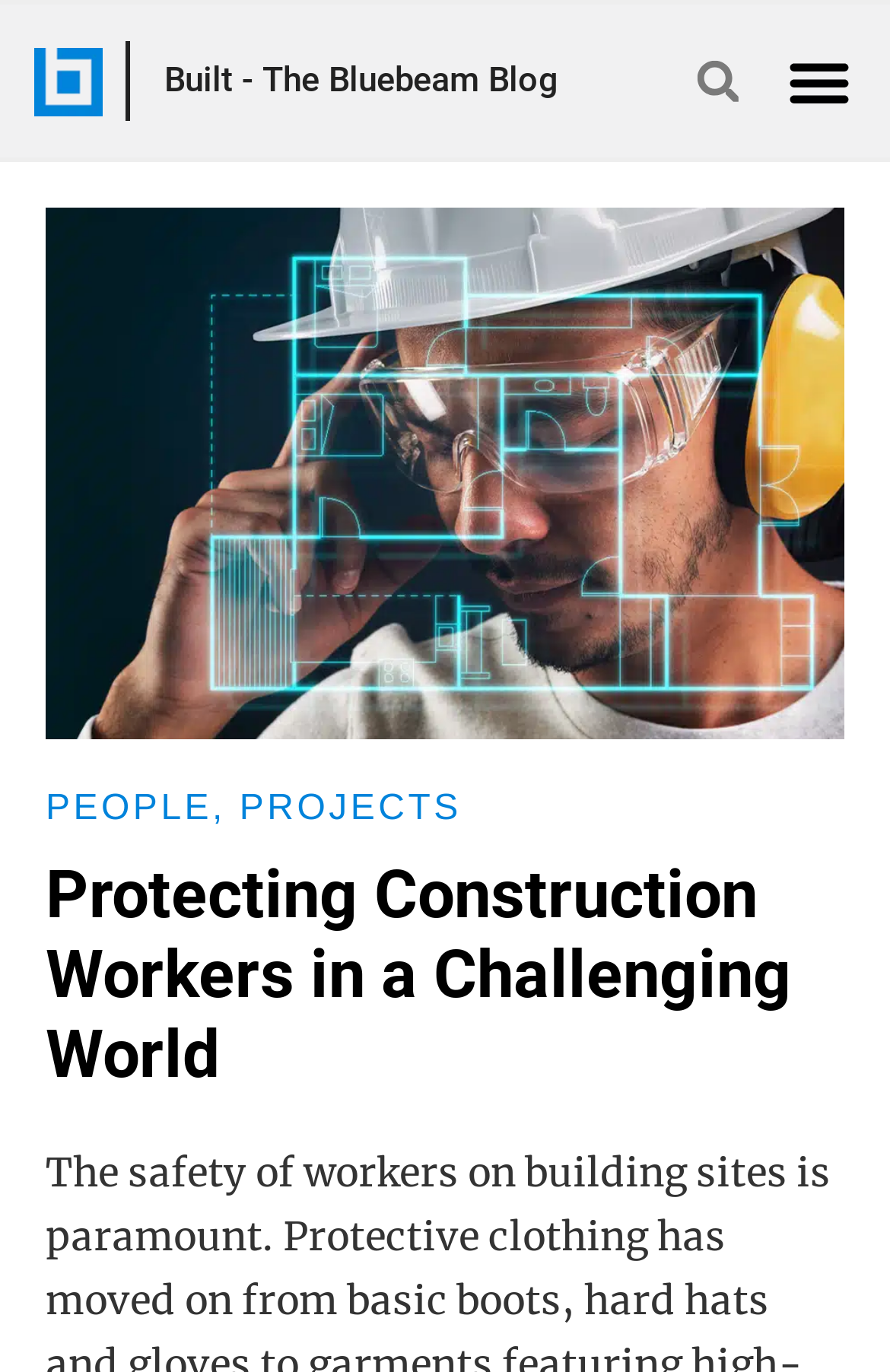Is the menu toggle button expanded?
Provide an in-depth answer to the question, covering all aspects.

I checked the state of the menu toggle button by looking at the 'expanded' property of the button element, which is set to 'False'.